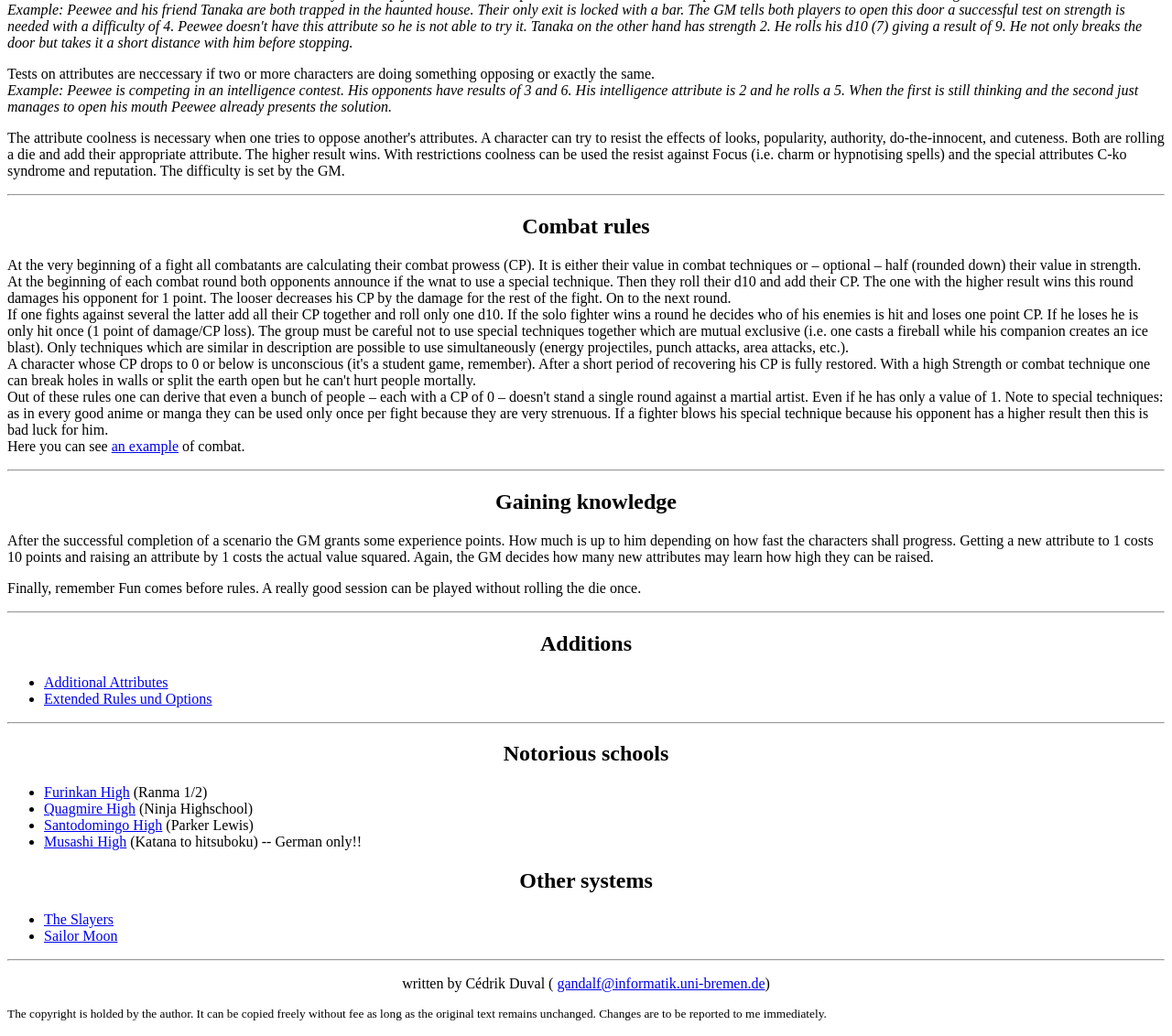Please specify the coordinates of the bounding box for the element that should be clicked to carry out this instruction: "Go to 'Furinkan High'". The coordinates must be four float numbers between 0 and 1, formatted as [left, top, right, bottom].

[0.038, 0.757, 0.111, 0.772]